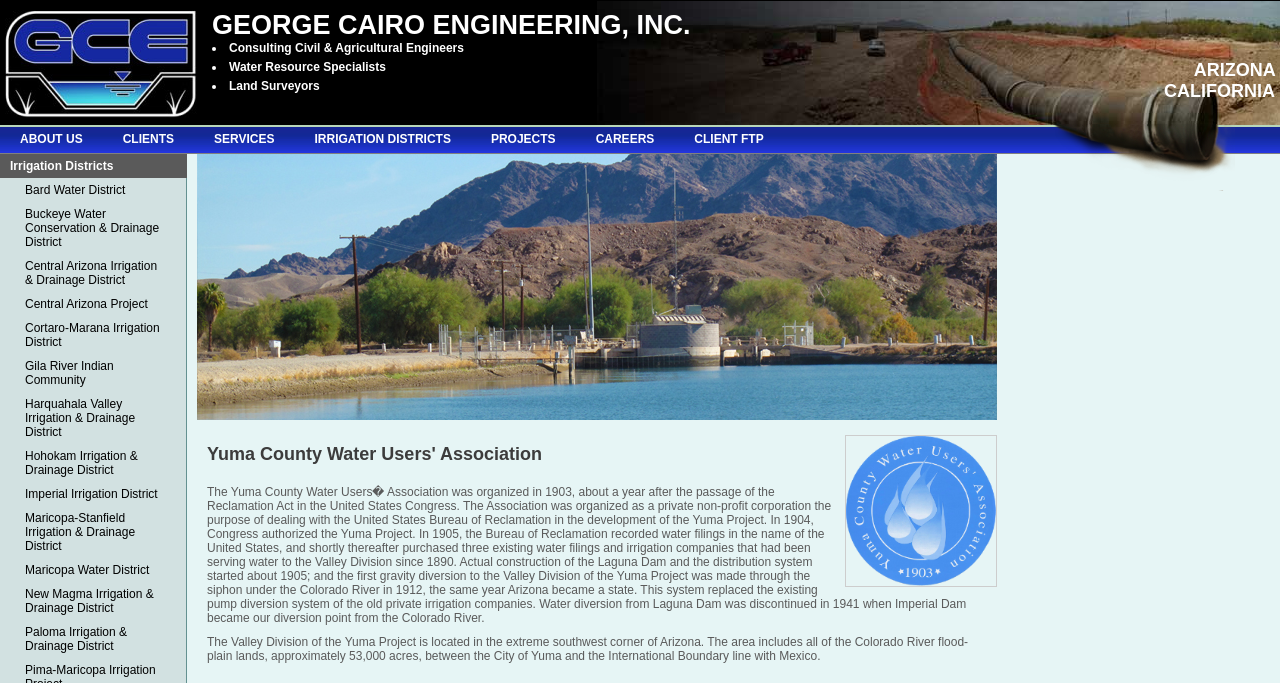Please identify the bounding box coordinates of the clickable element to fulfill the following instruction: "Click on Yuma County Water Users' Association". The coordinates should be four float numbers between 0 and 1, i.e., [left, top, right, bottom].

[0.162, 0.635, 0.771, 0.681]